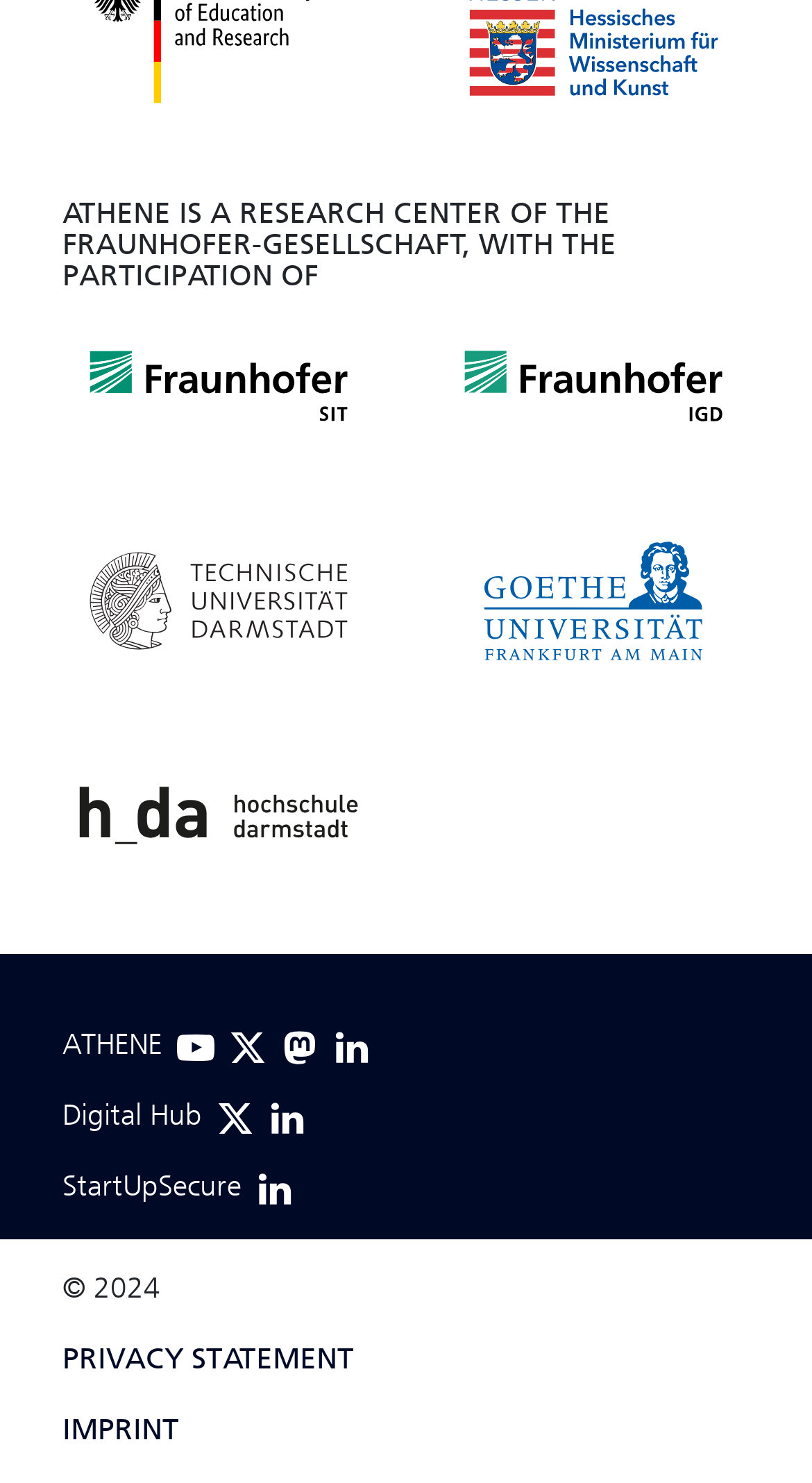Find the bounding box coordinates for the area you need to click to carry out the instruction: "Visit YouTube". The coordinates should be four float numbers between 0 and 1, indicated as [left, top, right, bottom].

[0.218, 0.693, 0.264, 0.718]